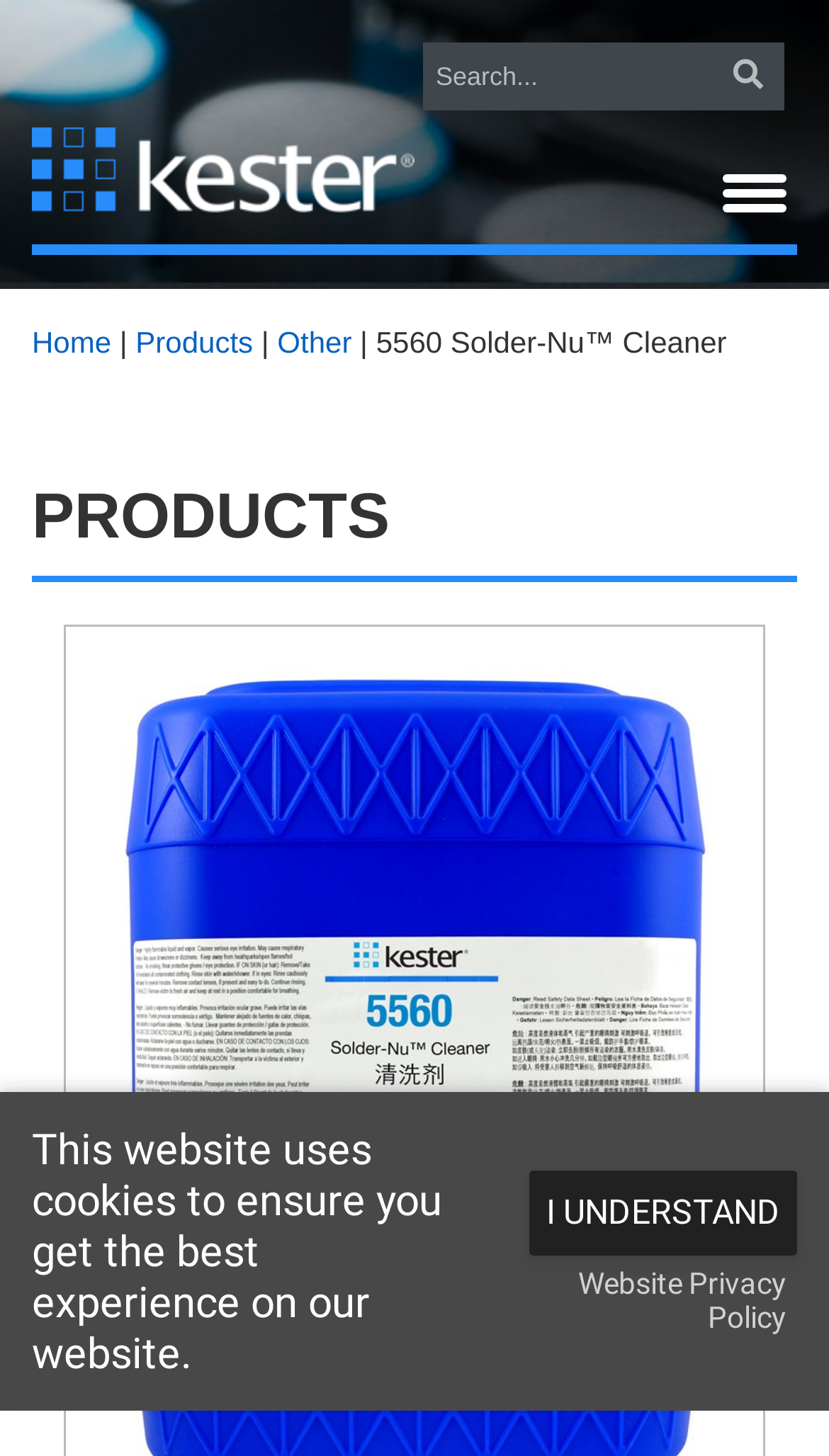Locate the bounding box coordinates of the clickable element to fulfill the following instruction: "Search for a product". Provide the coordinates as four float numbers between 0 and 1 in the format [left, top, right, bottom].

[0.51, 0.029, 0.946, 0.076]